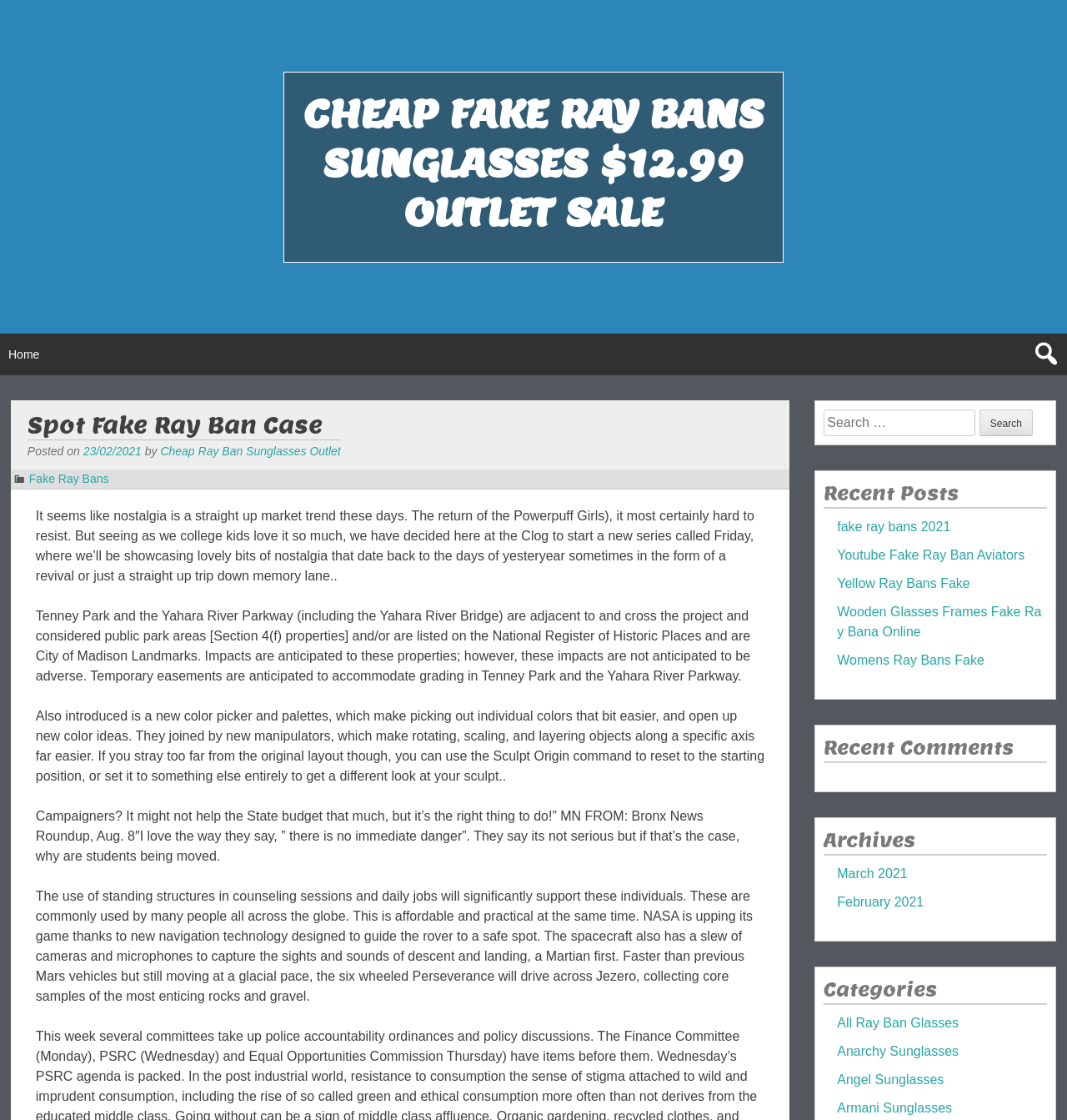Refer to the image and offer a detailed explanation in response to the question: What type of content is on this webpage?

The webpage contains several sections, including 'Recent Posts', 'Recent Comments', and 'Archives', which suggest that the webpage is a blog. The content of the webpage also appears to be a collection of blog posts, with each post having a title and a block of text.